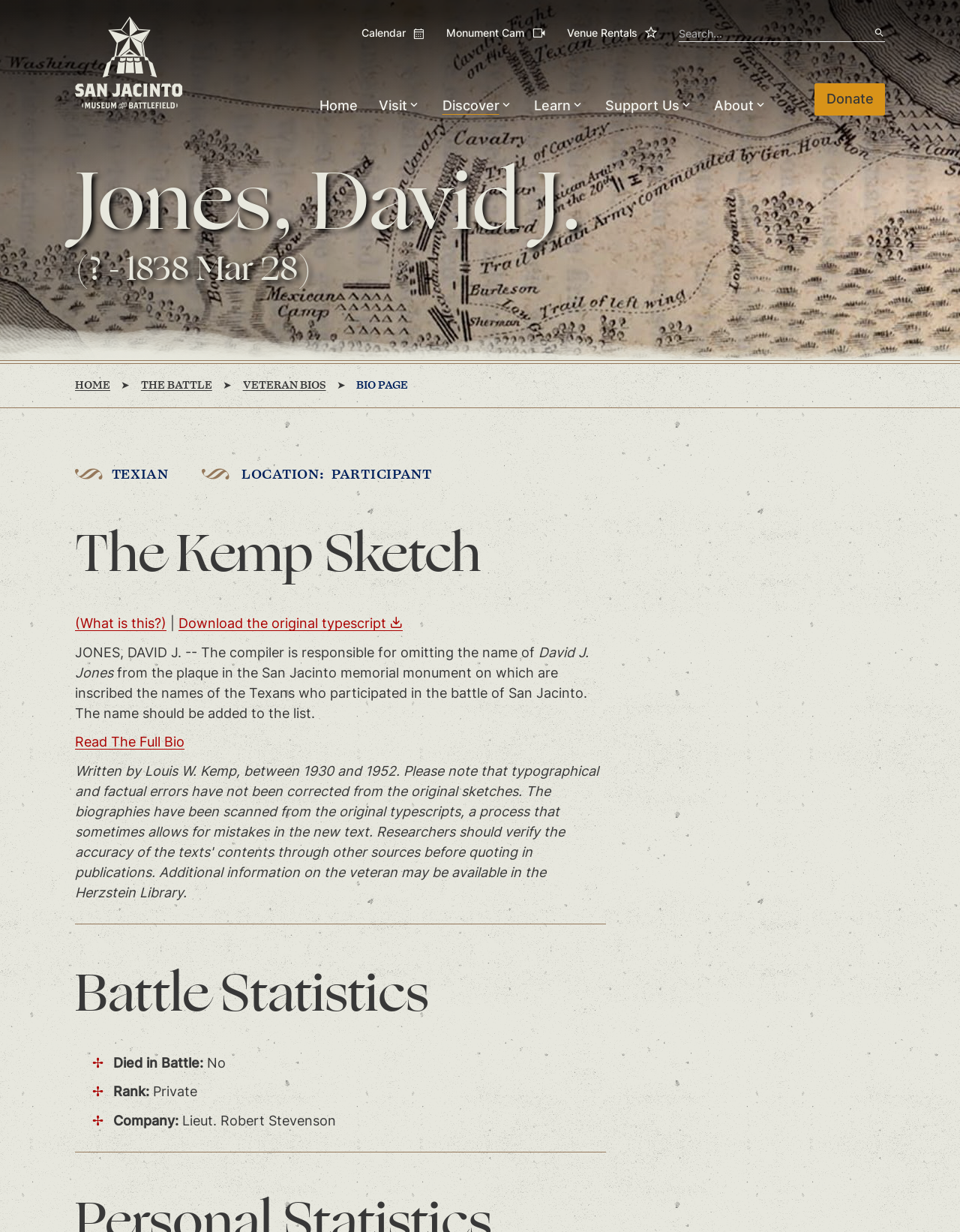Identify the bounding box coordinates of the part that should be clicked to carry out this instruction: "Read the full bio".

[0.078, 0.596, 0.192, 0.608]